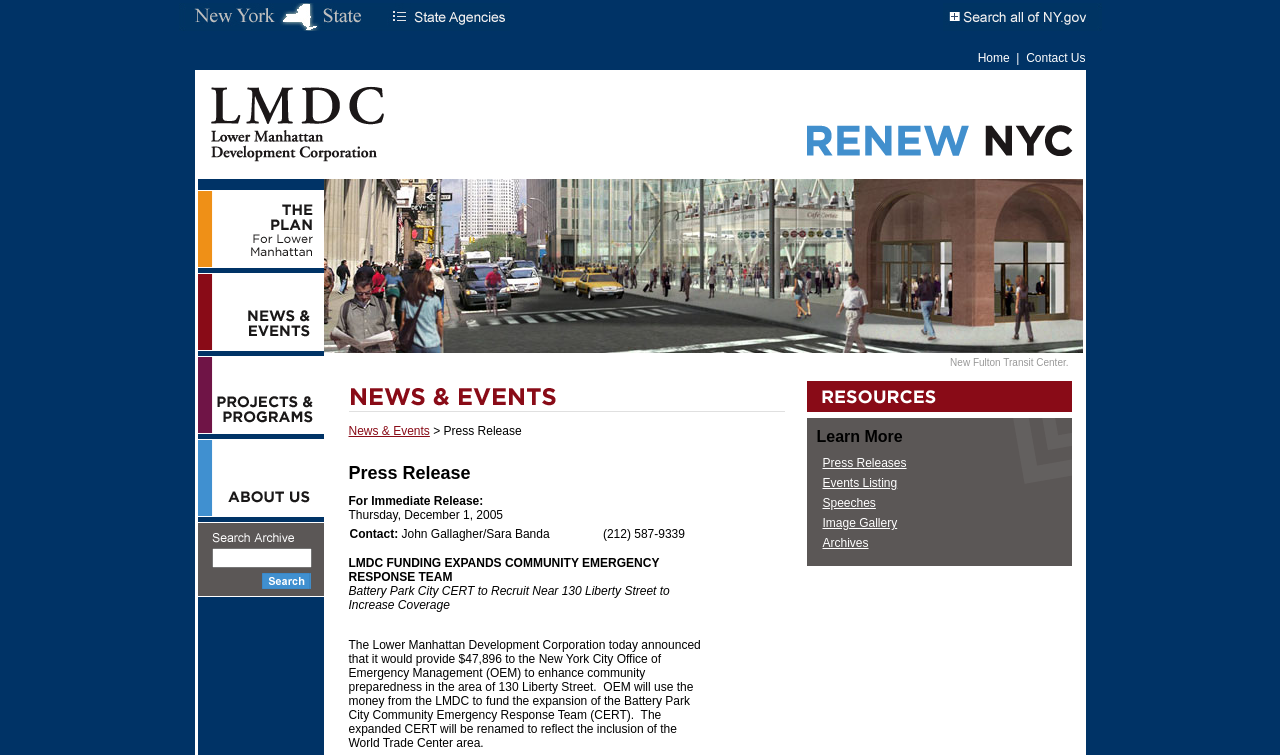Find the bounding box coordinates of the clickable element required to execute the following instruction: "Search all of NY.gov". Provide the coordinates as four float numbers between 0 and 1, i.e., [left, top, right, bottom].

[0.736, 0.004, 0.861, 0.041]